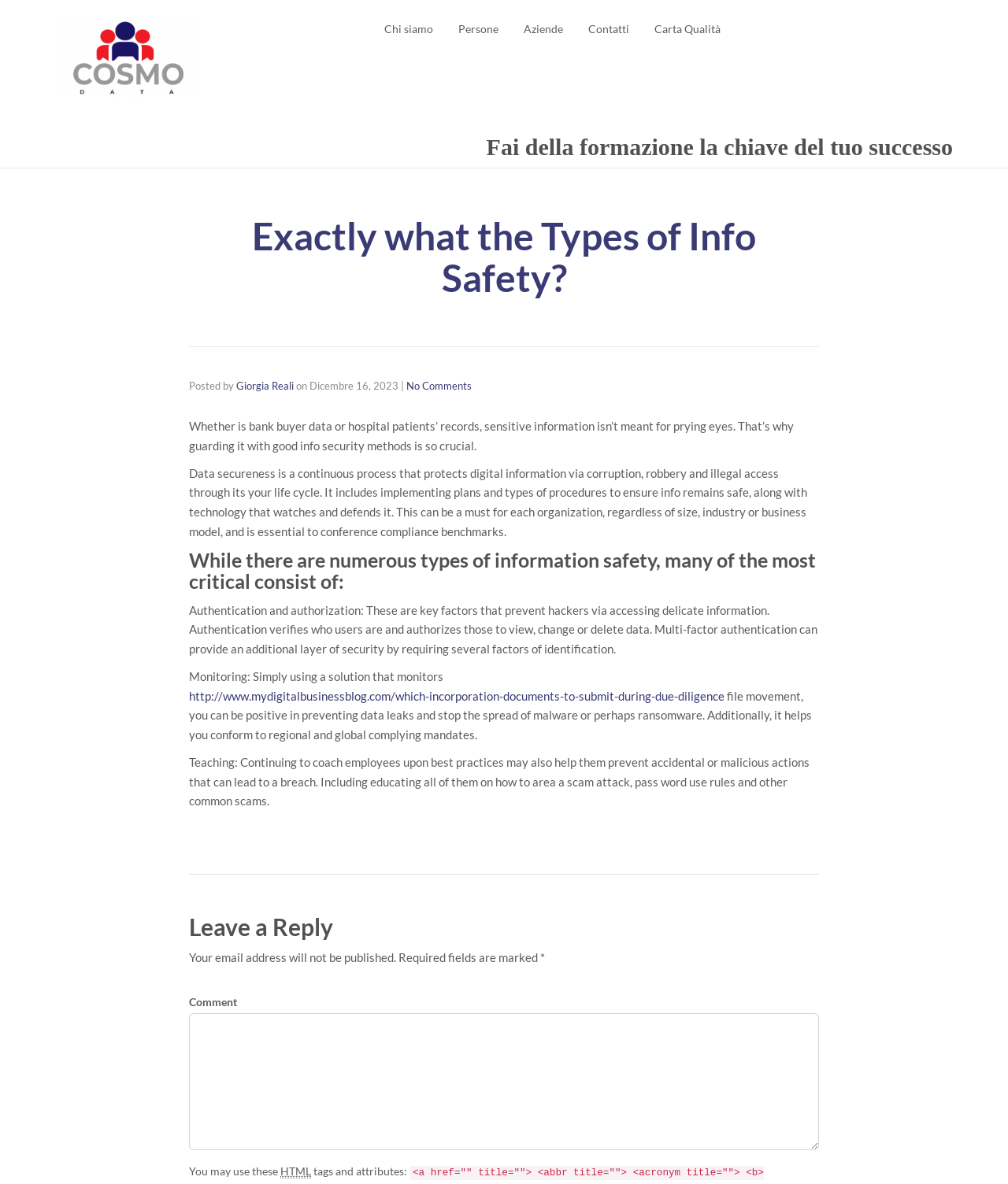What is the author's name?
Using the image, give a concise answer in the form of a single word or short phrase.

Giorgia Reali